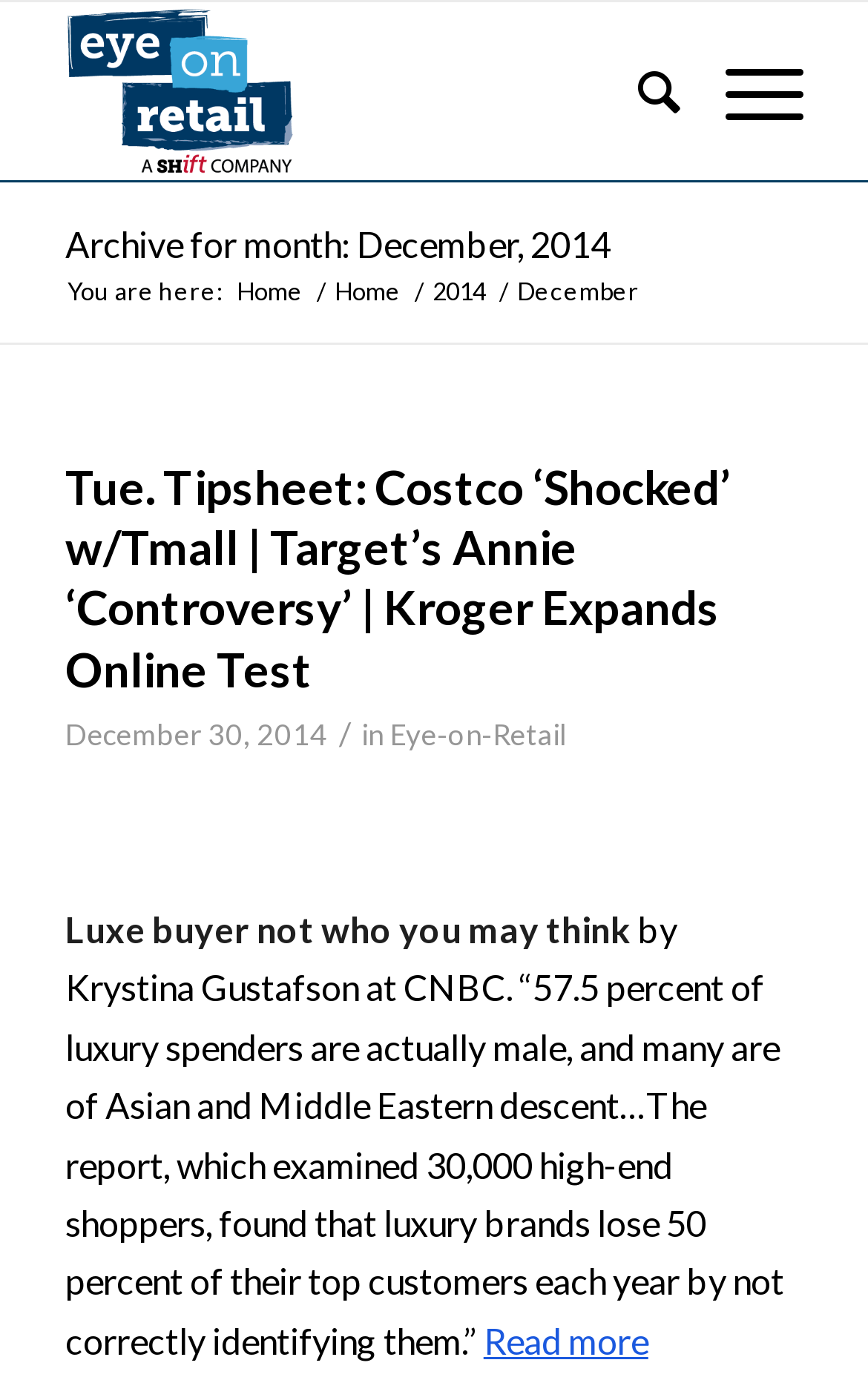Please respond in a single word or phrase: 
What is the category of the first article?

Eye-on-Retail